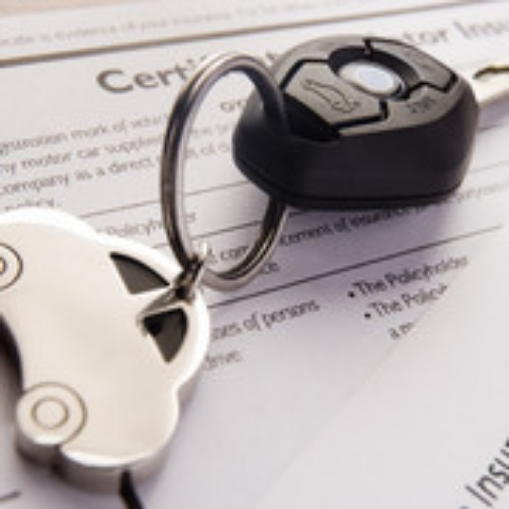Provide a comprehensive description of the image.

The image features a close-up view of a car key fob and a keychain shaped like a car, resting atop a document titled "Certificate of Insurance." The key fob is primarily black with a button in the center, while the silver keychain mimics the silhouette of a car, suggesting a connection to automobile ownership. This arrangement emphasizes the importance of auto insurance in safeguarding one's vehicle, particularly in relation to financial coverage in the event of a total loss. The context suggests an article discussing various aspects of auto insurance, including options like GAP insurance, which helps cover the difference between a car's value and the remaining financing amount. The document serves as a reminder of the necessary paperwork involved in vehicle ownership and insurance.